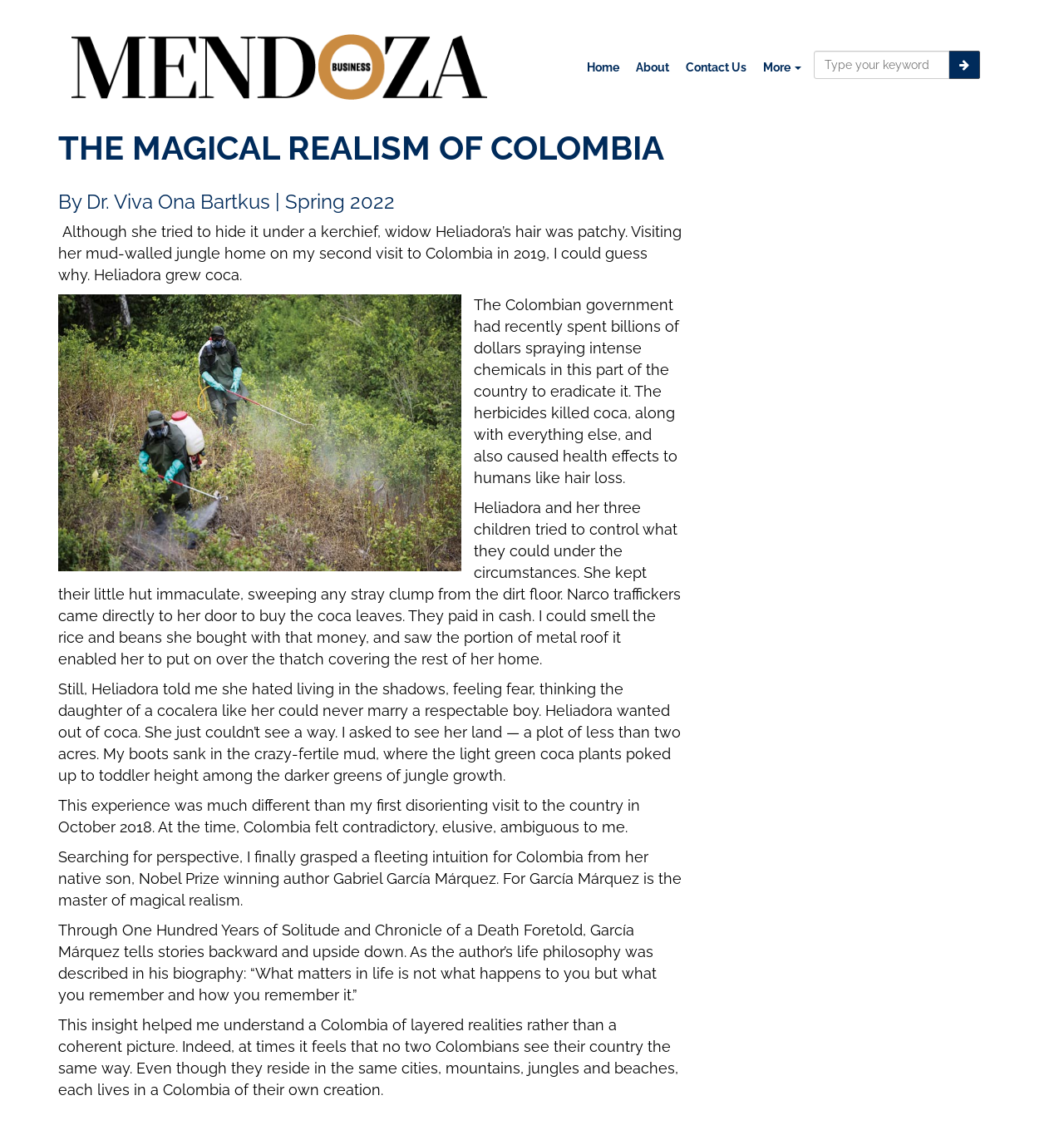Please give a short response to the question using one word or a phrase:
What is the theme of García Márquez's stories?

Magical realism